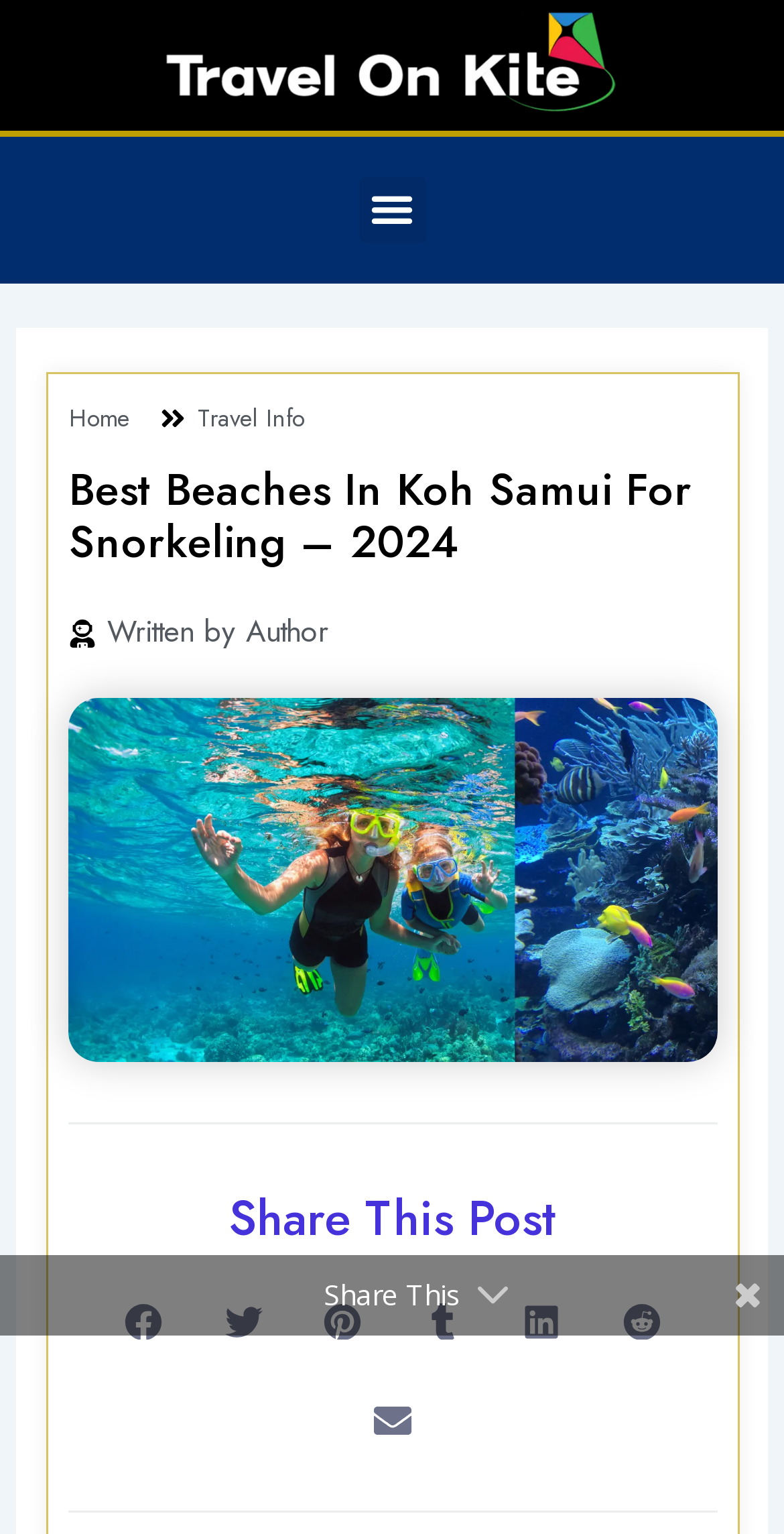Look at the image and answer the question in detail:
What is the topic of the main content?

I looked at the main image and its description, which suggests that the topic is about beaches in Koh Samui suitable for snorkeling.